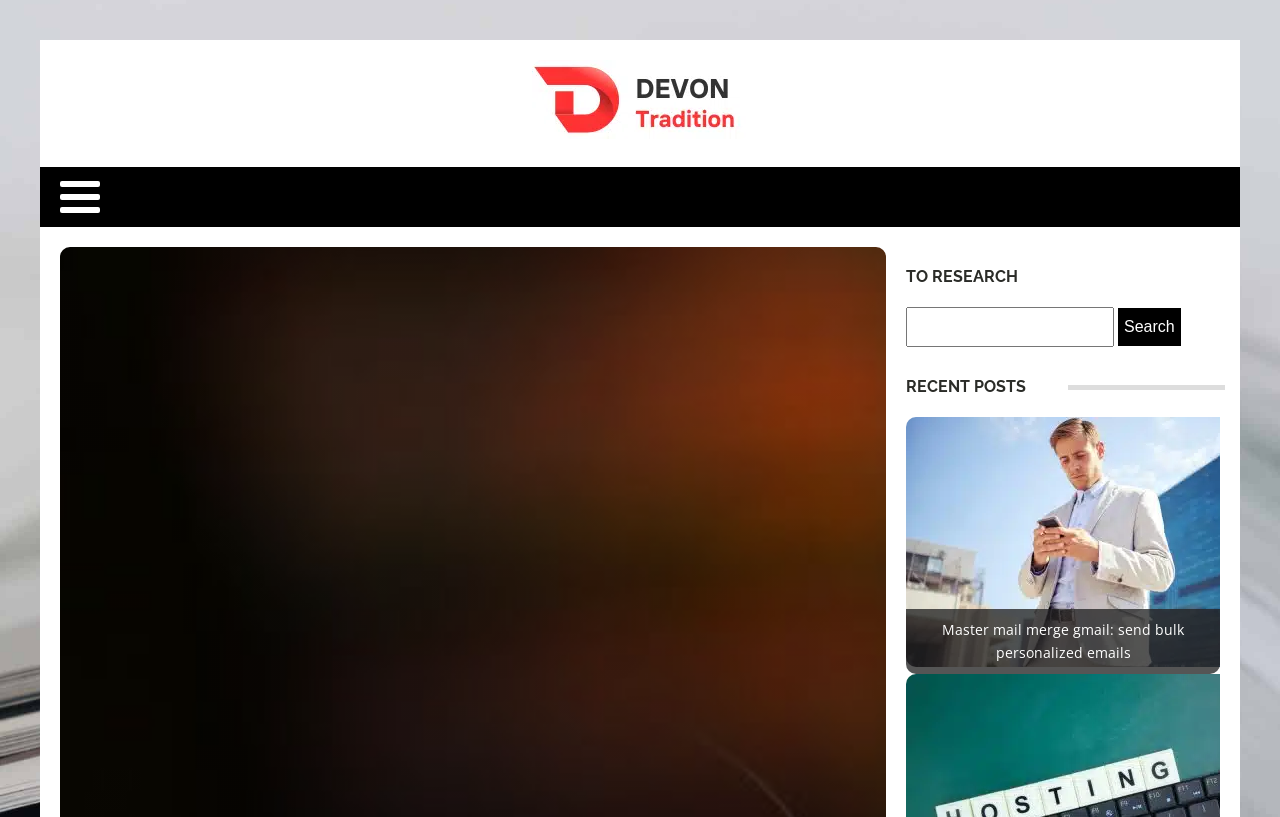Give a one-word or one-phrase response to the question:
What is the topic of the webpage?

Cat health